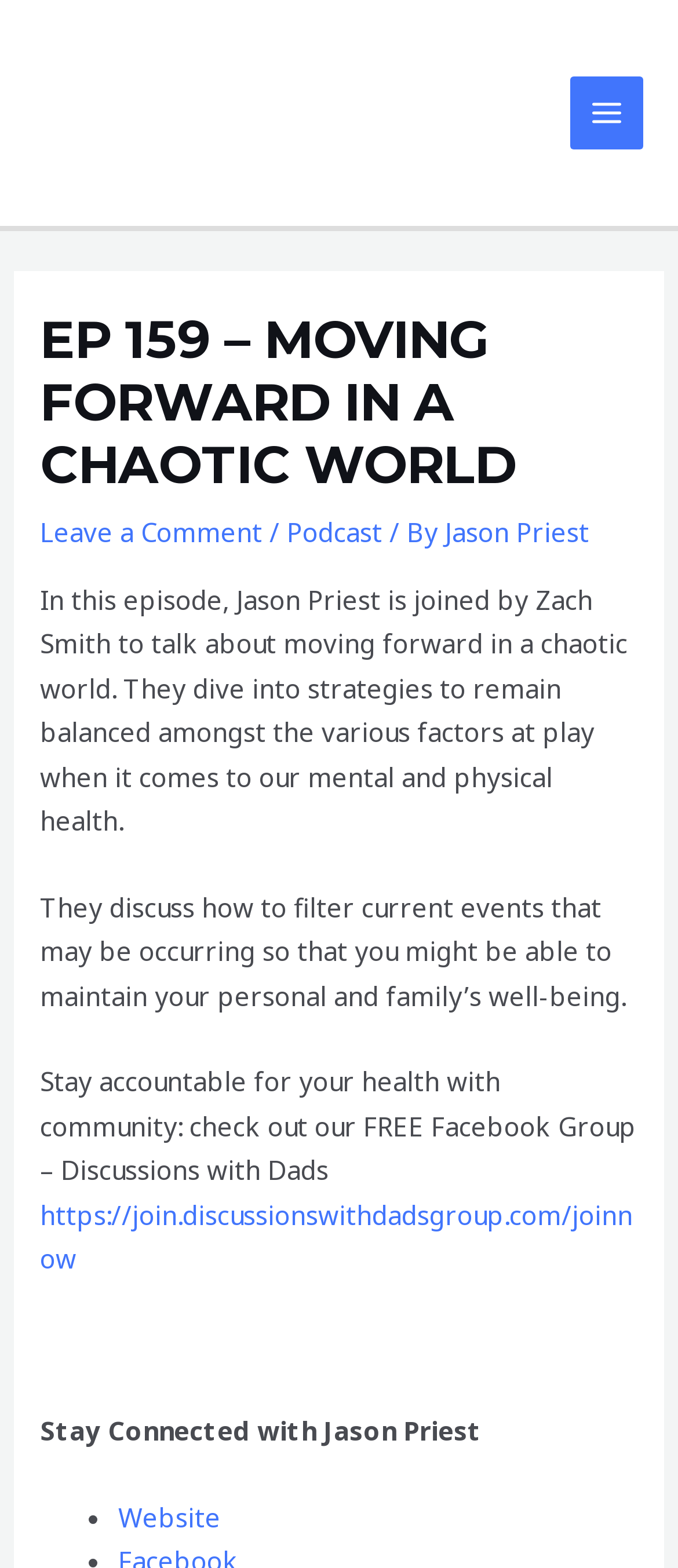Please determine the bounding box coordinates of the element to click in order to execute the following instruction: "Check out Jason Priest's website". The coordinates should be four float numbers between 0 and 1, specified as [left, top, right, bottom].

[0.175, 0.886, 0.326, 0.908]